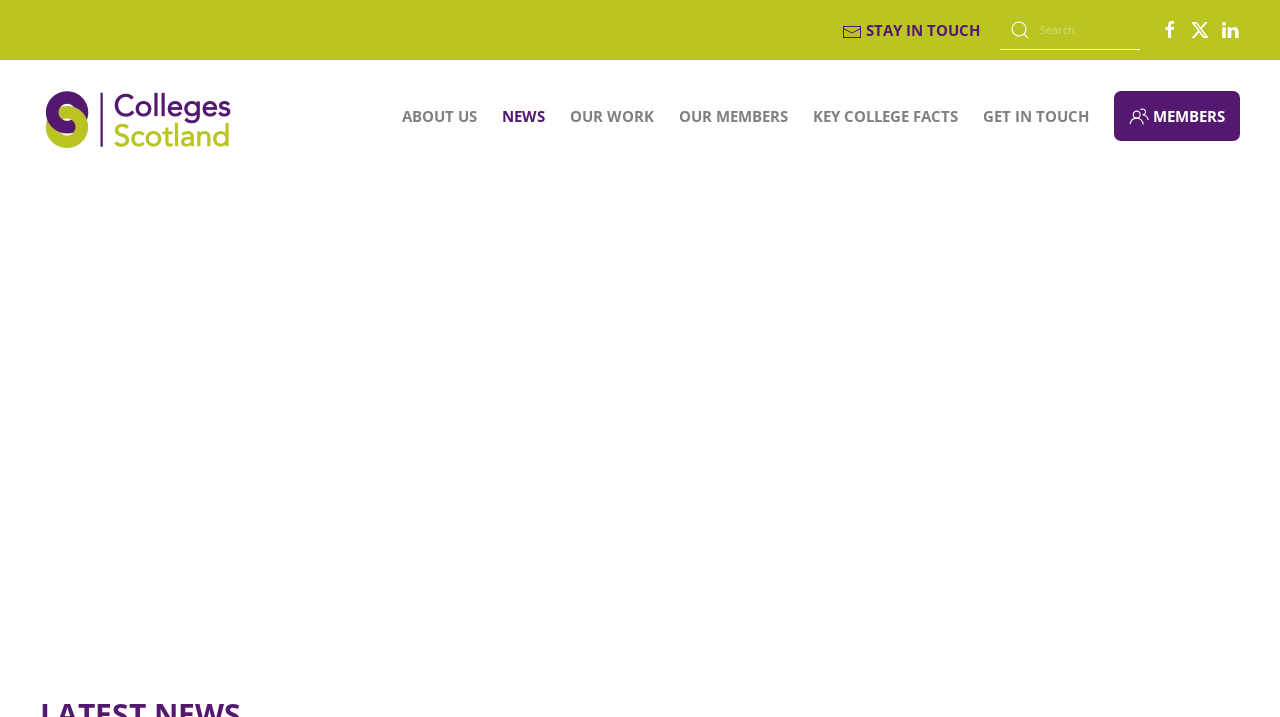Please identify the bounding box coordinates of the element's region that needs to be clicked to fulfill the following instruction: "Learn about the organization". The bounding box coordinates should consist of four float numbers between 0 and 1, i.e., [left, top, right, bottom].

[0.314, 0.127, 0.373, 0.197]